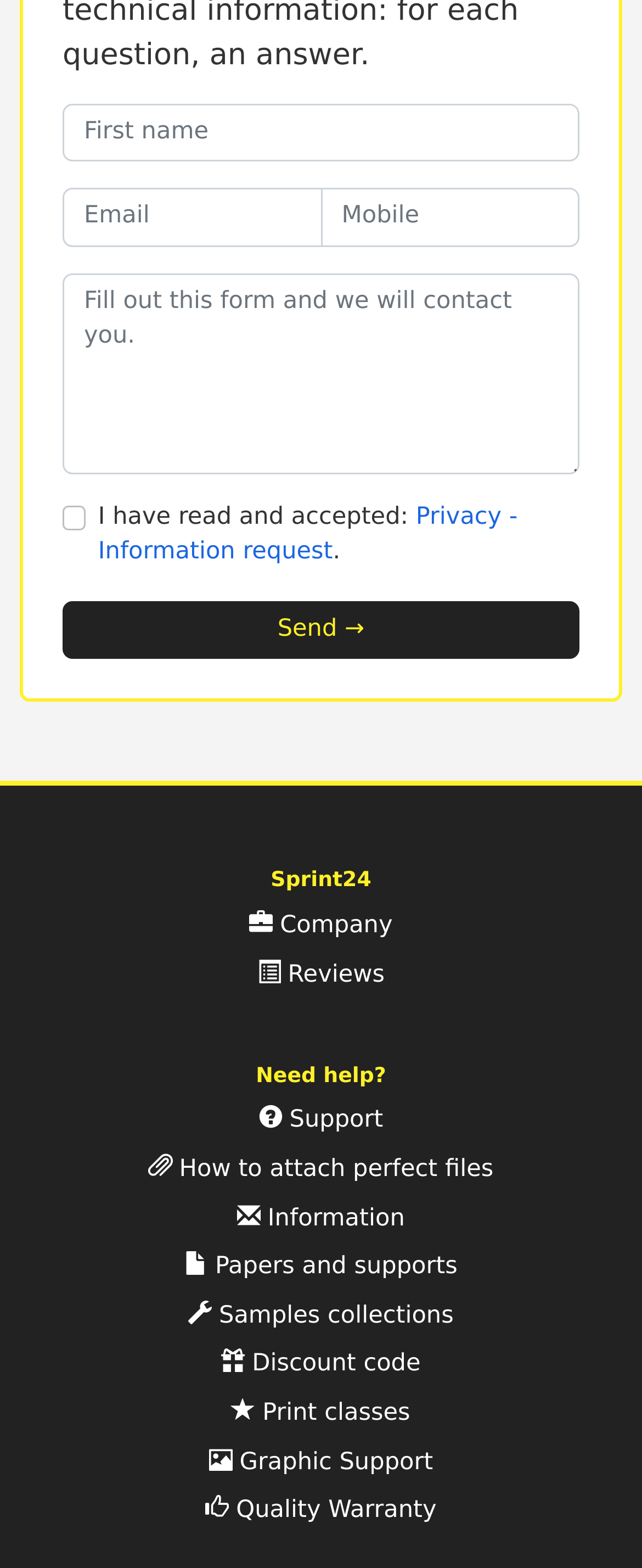Please identify the bounding box coordinates of the element that needs to be clicked to execute the following command: "Click the 'Send →' button". Provide the bounding box using four float numbers between 0 and 1, formatted as [left, top, right, bottom].

[0.097, 0.383, 0.903, 0.421]